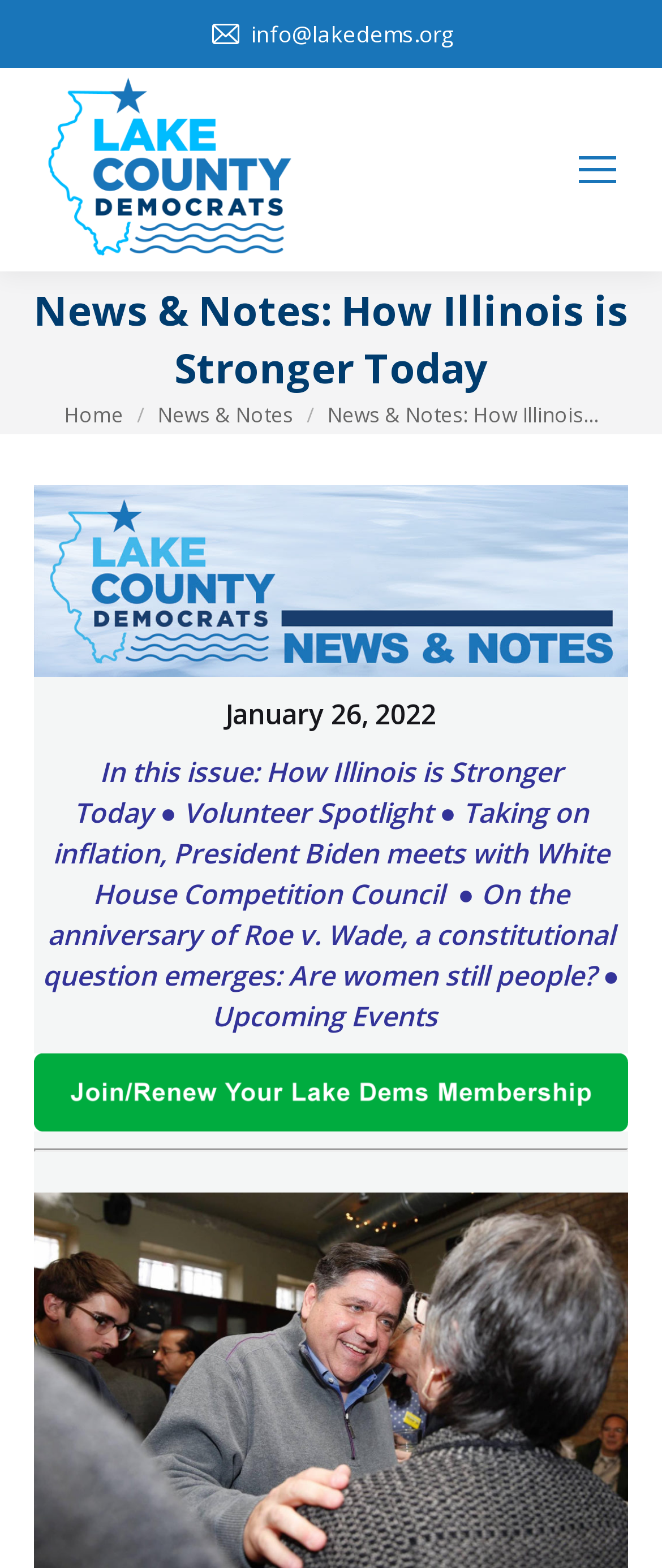Locate the bounding box of the UI element defined by this description: "Home". The coordinates should be given as four float numbers between 0 and 1, formatted as [left, top, right, bottom].

[0.096, 0.255, 0.186, 0.274]